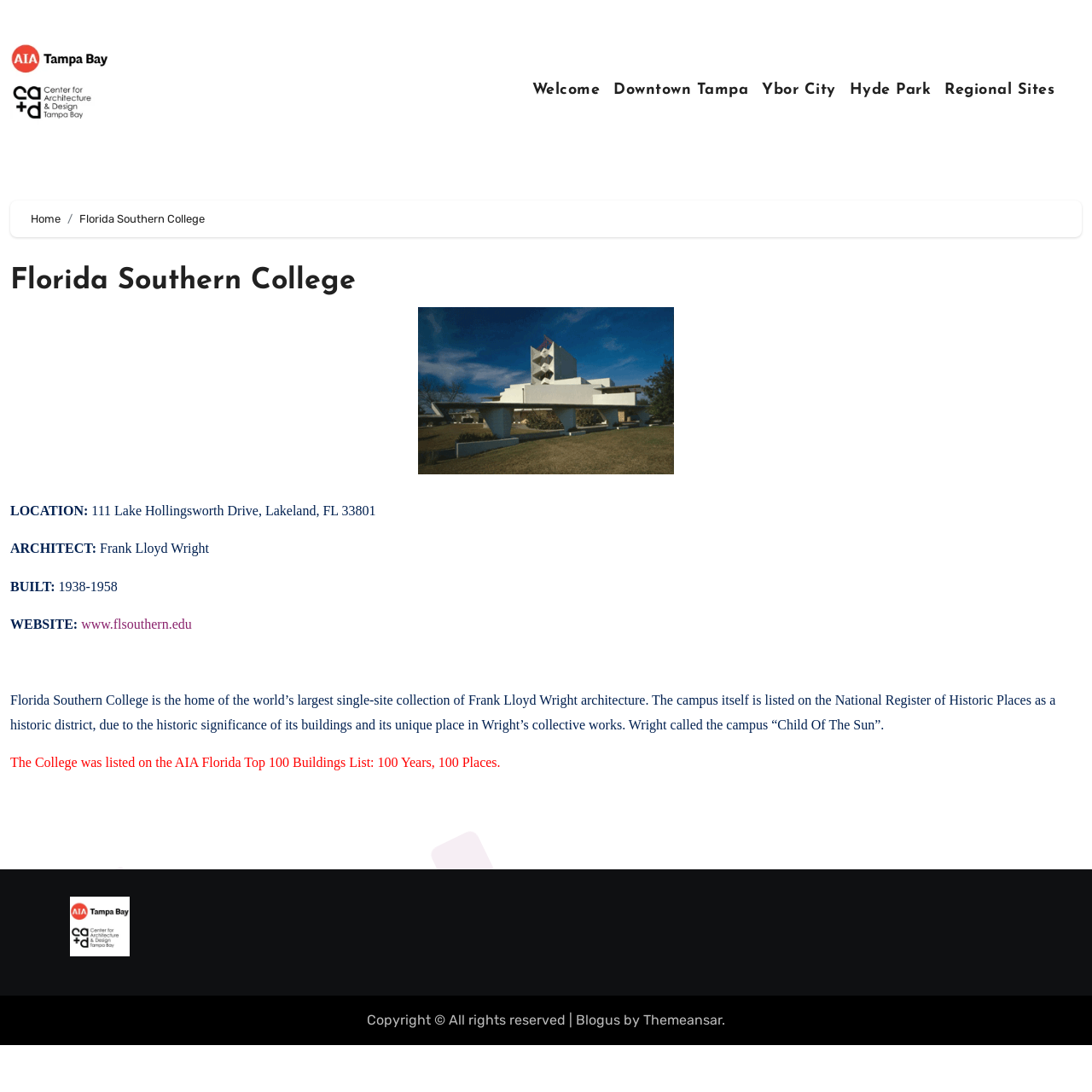Give a one-word or one-phrase response to the question: 
What is the website of Florida Southern College?

www.flsouthern.edu